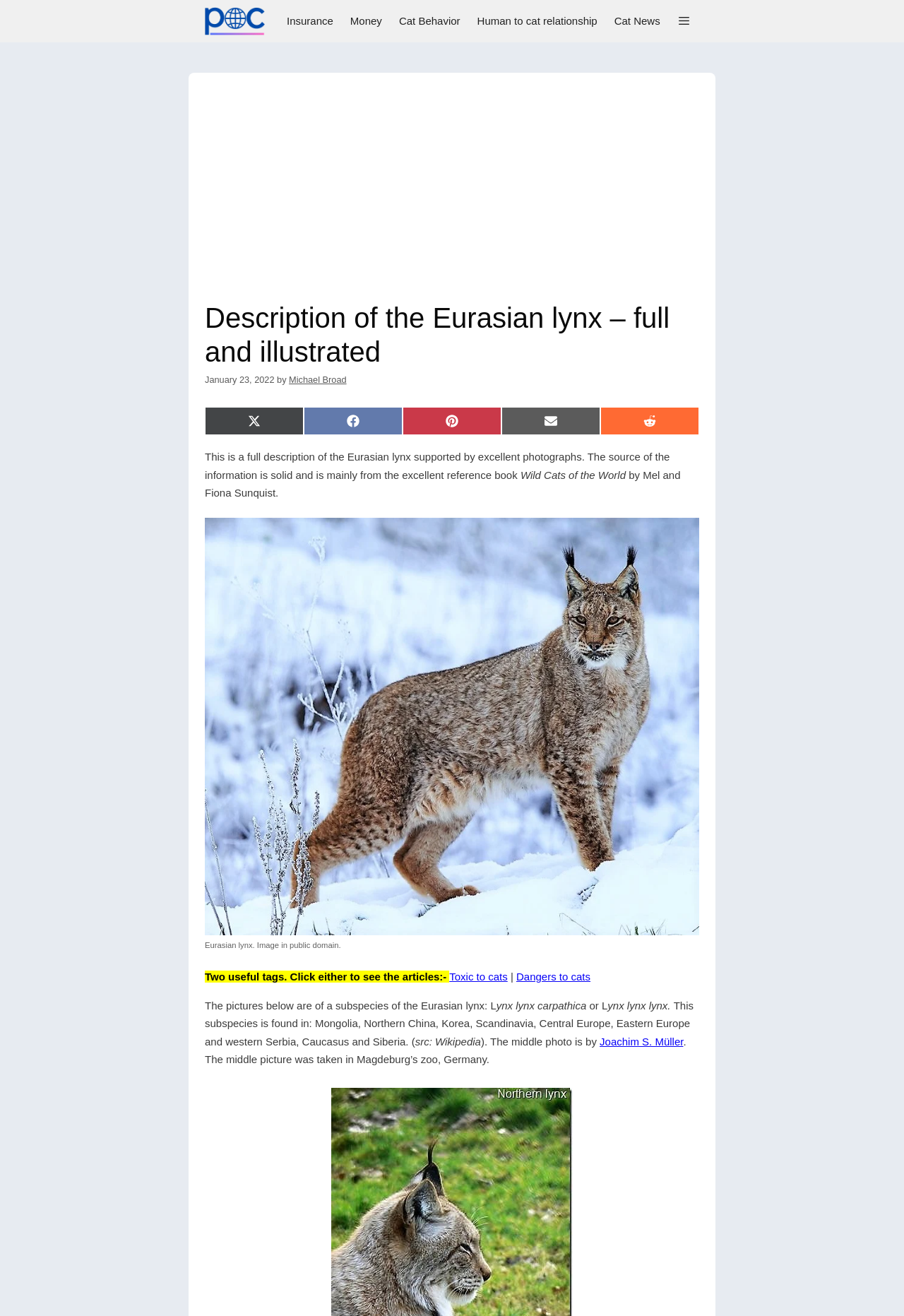Using the format (top-left x, top-left y, bottom-right x, bottom-right y), provide the bounding box coordinates for the described UI element. All values should be floating point numbers between 0 and 1: Share on X (Twitter)

[0.227, 0.309, 0.336, 0.331]